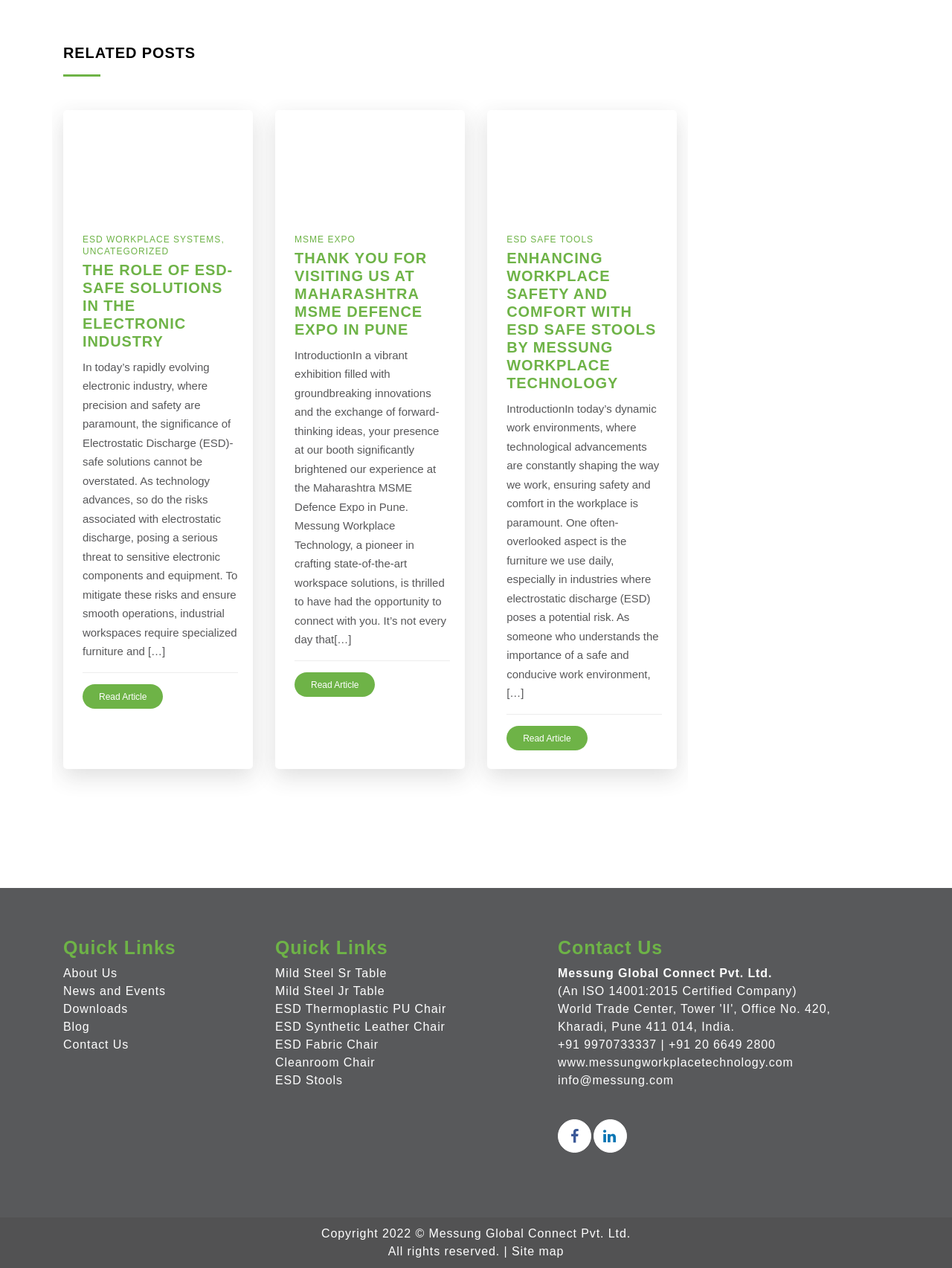Using the webpage screenshot, locate the HTML element that fits the following description and provide its bounding box: "Read Article".

[0.087, 0.54, 0.171, 0.559]